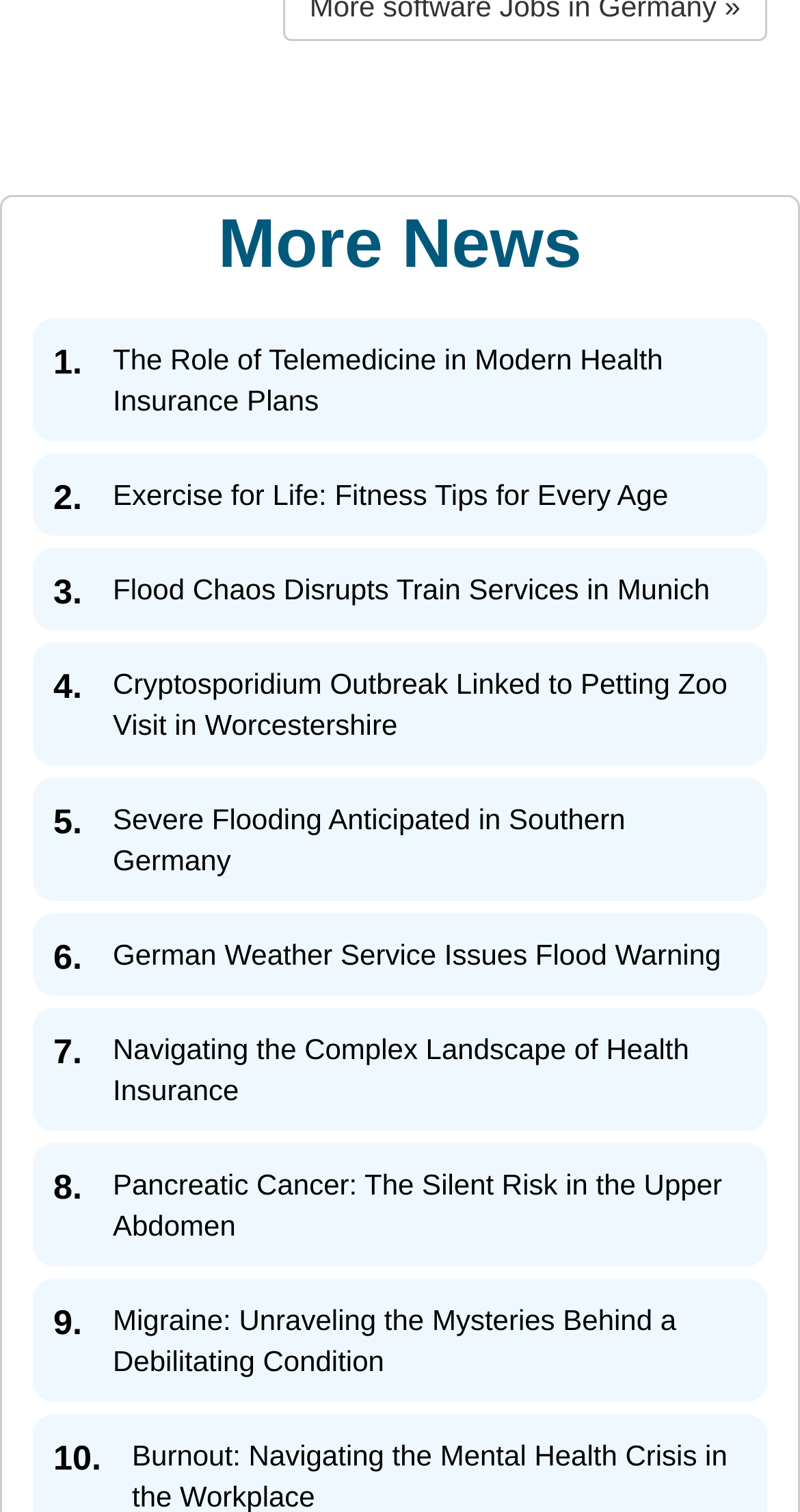Please answer the following question using a single word or phrase: How many article links are on the webpage?

11